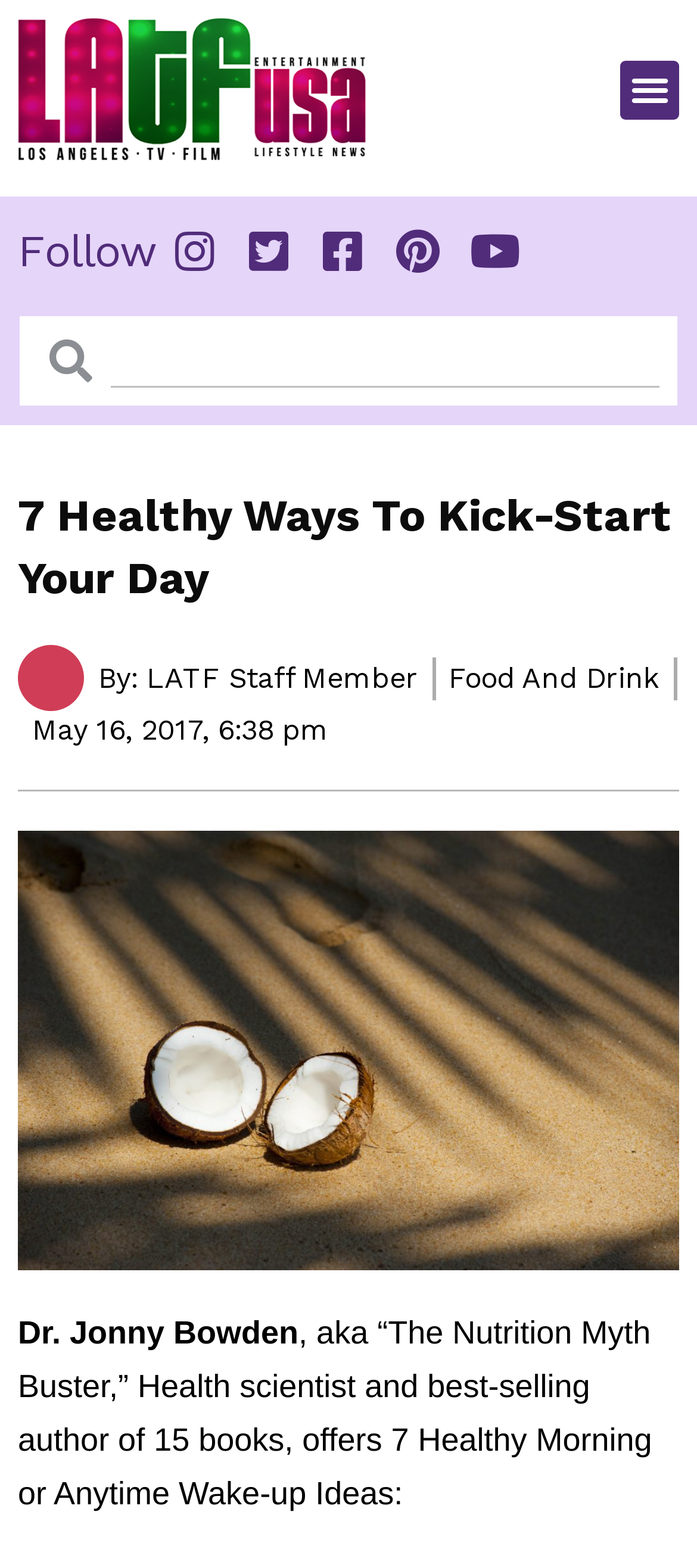What is the number of healthy morning ideas offered?
Your answer should be a single word or phrase derived from the screenshot.

7